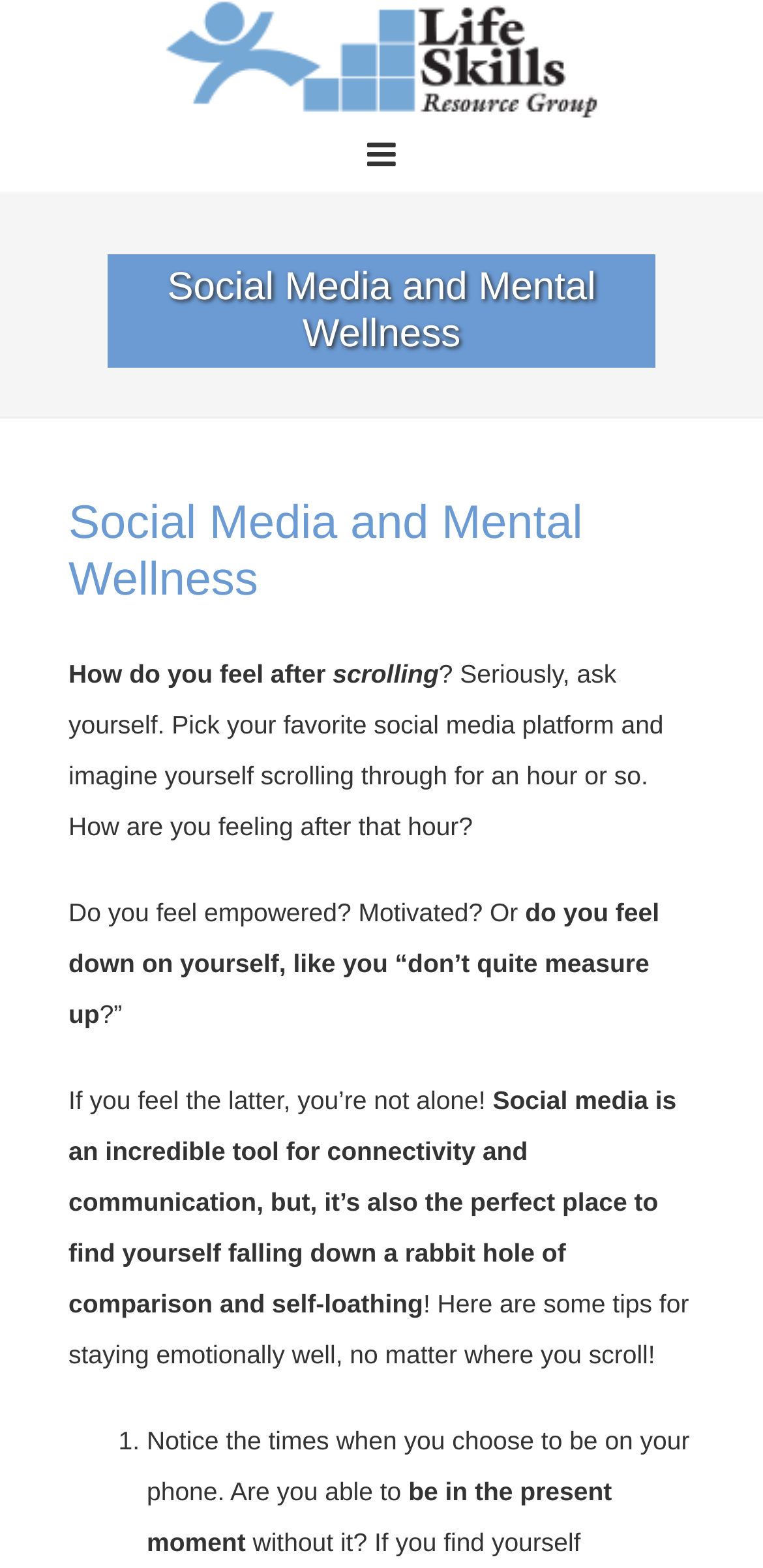Please give a short response to the question using one word or a phrase:
What is the author's purpose in writing this article?

To raise awareness and provide guidance